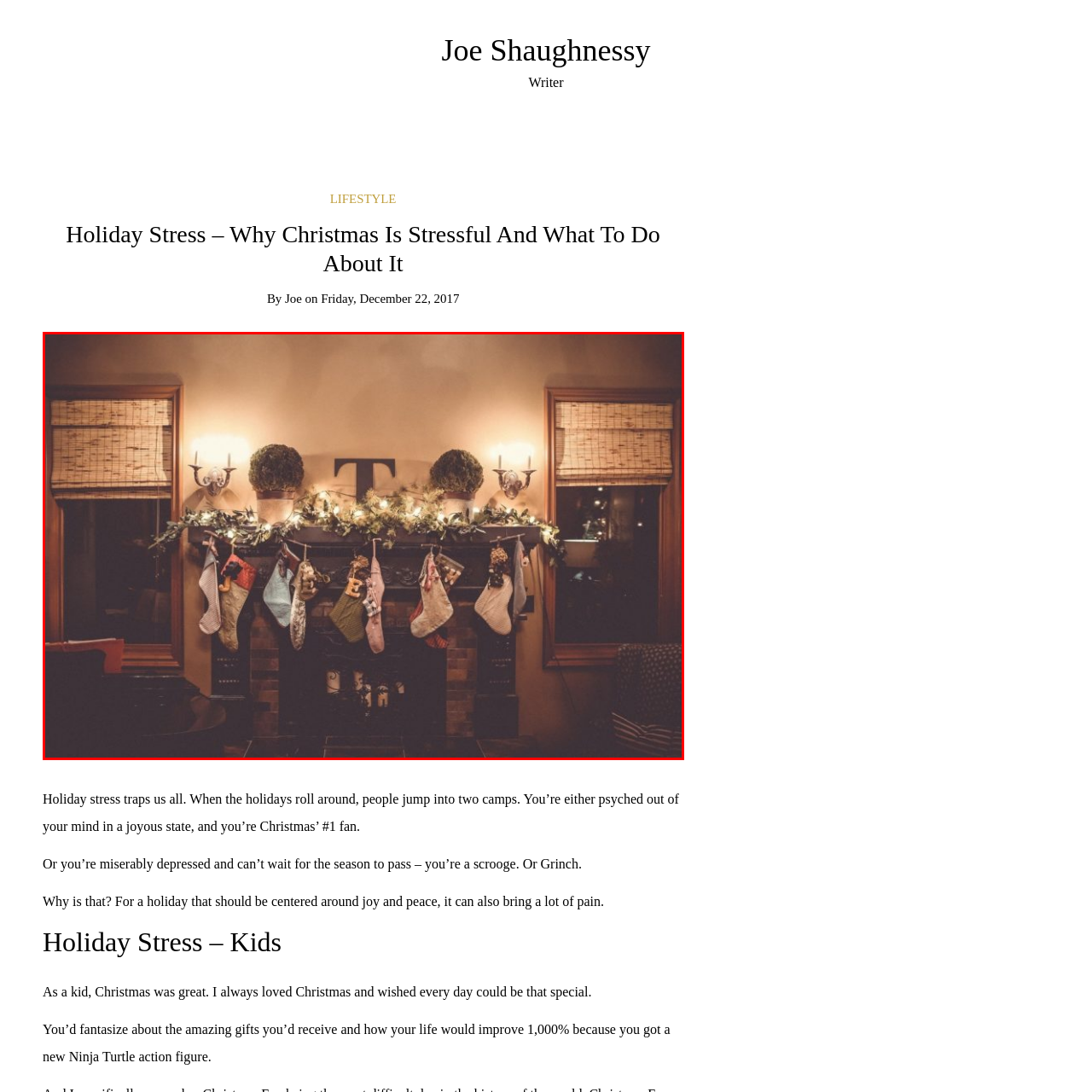Provide an in-depth description of the scene highlighted by the red boundary in the image.

The image captures a festive holiday scene centered around a beautifully decorated fireplace mantel. Warm, soft lighting emanates from two wall sconces, illuminating the space and creating a cozy atmosphere. The mantel is adorned with lush greenery intertwined with twinkling fairy lights, enhancing the festive feel. Below, a delightful array of colorful stockings hang, each uniquely designed and marked with letters, likely representing the names of family members or loved ones. The background features charming woodwork and window treatments, adding to the overall warmth and inviting ambiance of this holiday setting, evoking the spirit of Christmas and the joys of family traditions.